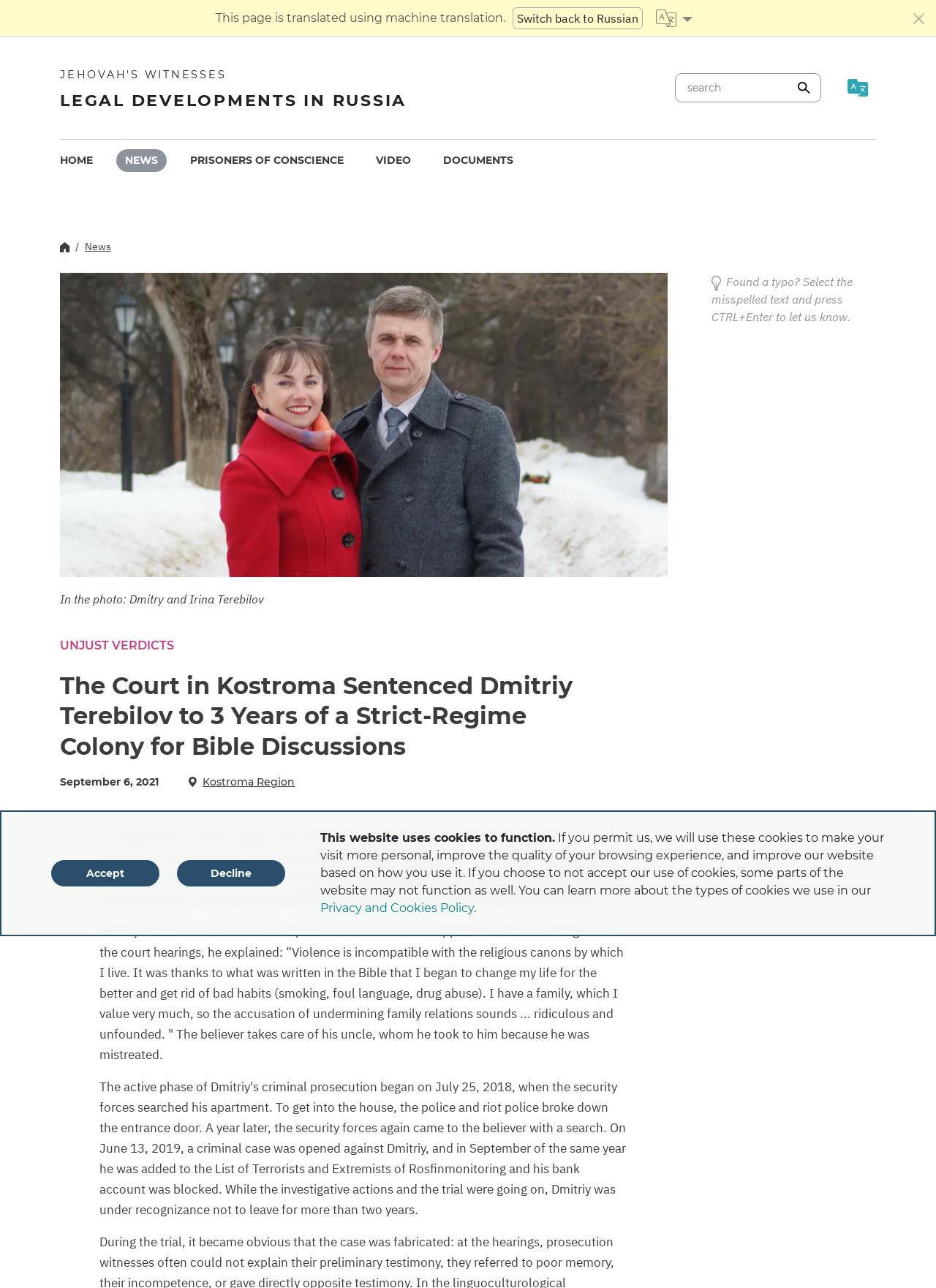Based on the description "HomeNewsPrisoners of conscienceVideoDocuments", find the bounding box of the specified UI element.

[0.055, 0.108, 0.558, 0.14]